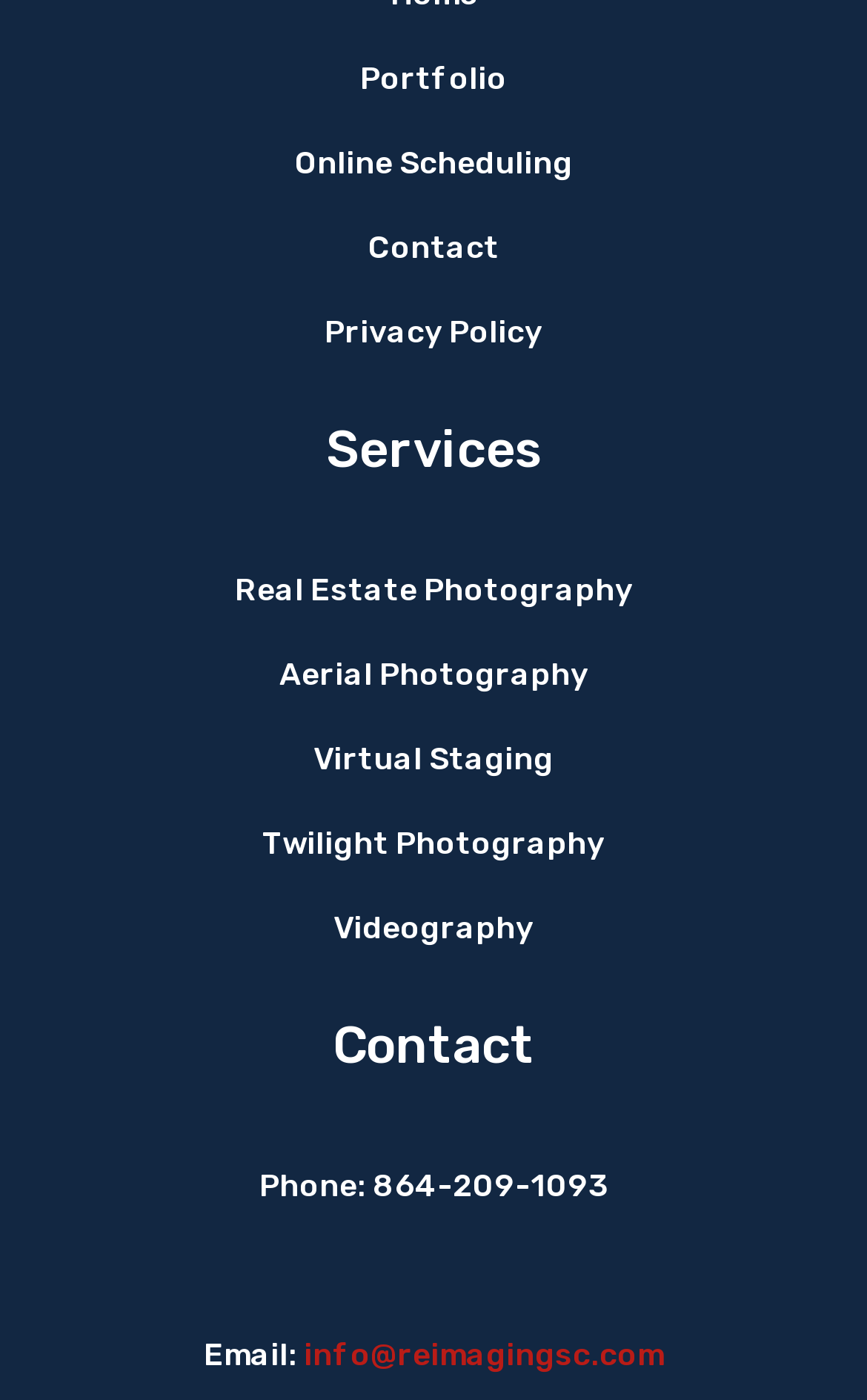What is the first service listed?
Refer to the screenshot and respond with a concise word or phrase.

Real Estate Photography